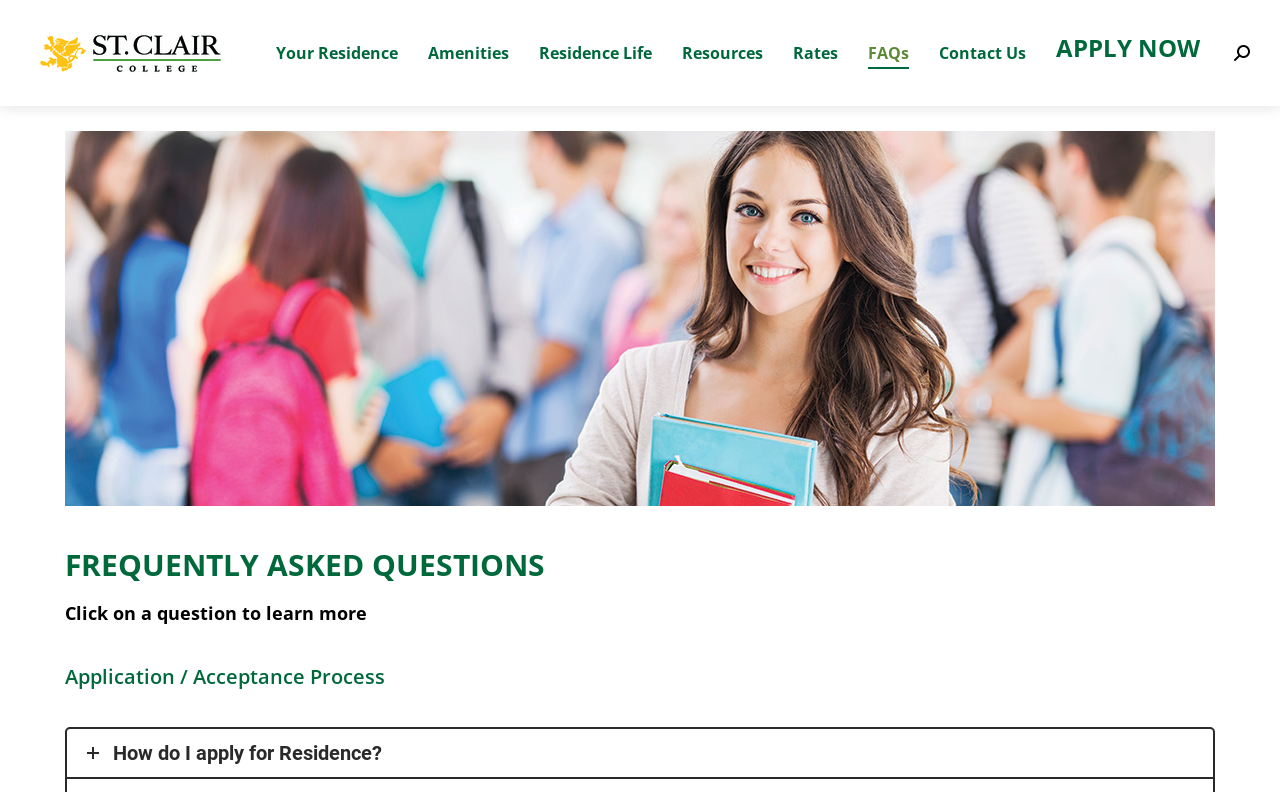Identify the bounding box coordinates of the area that should be clicked in order to complete the given instruction: "view How do I apply for Residence?". The bounding box coordinates should be four float numbers between 0 and 1, i.e., [left, top, right, bottom].

[0.052, 0.92, 0.948, 0.981]